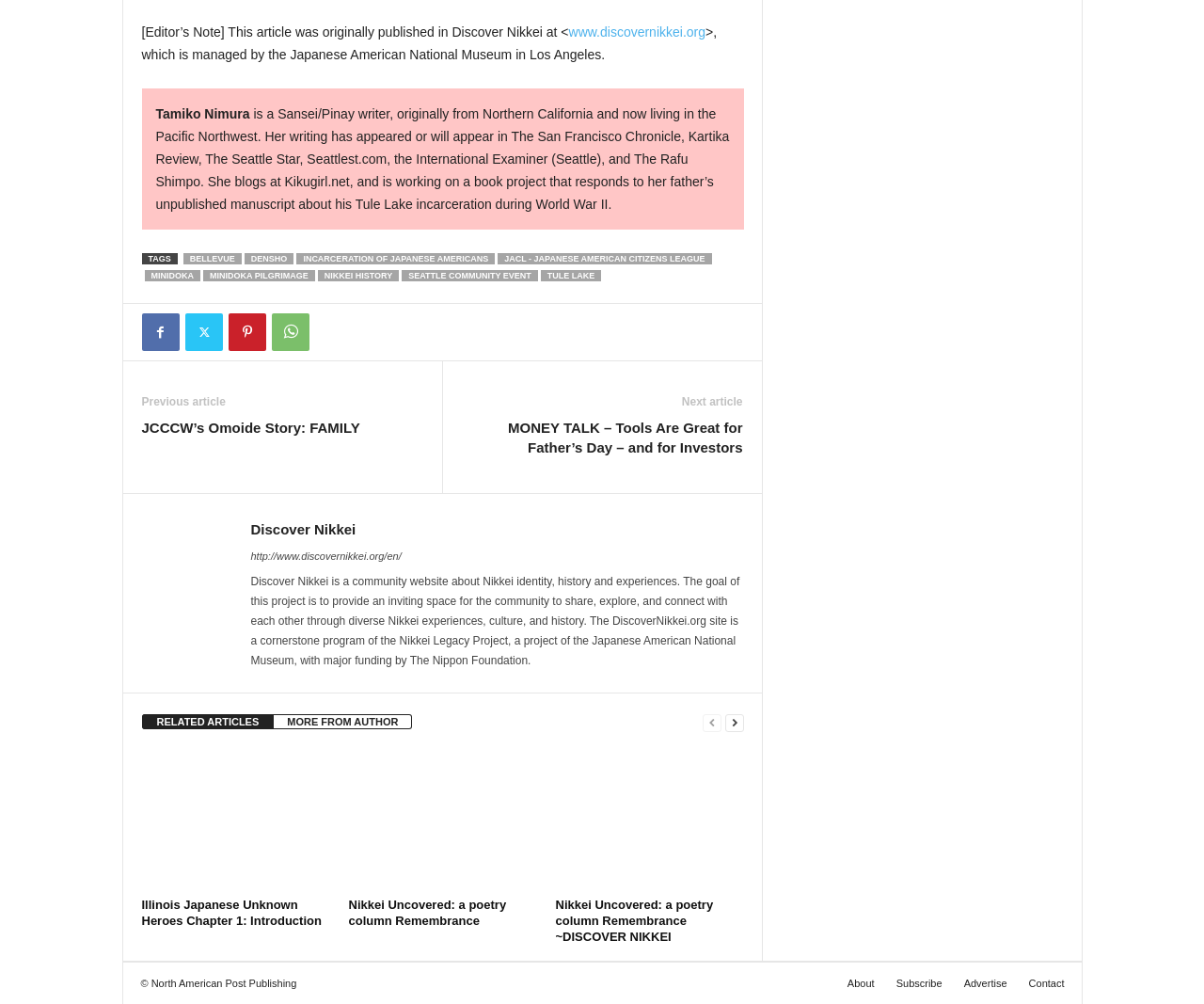Identify the bounding box coordinates for the UI element described as: "Discover Nikkei". The coordinates should be provided as four floats between 0 and 1: [left, top, right, bottom].

[0.208, 0.519, 0.295, 0.535]